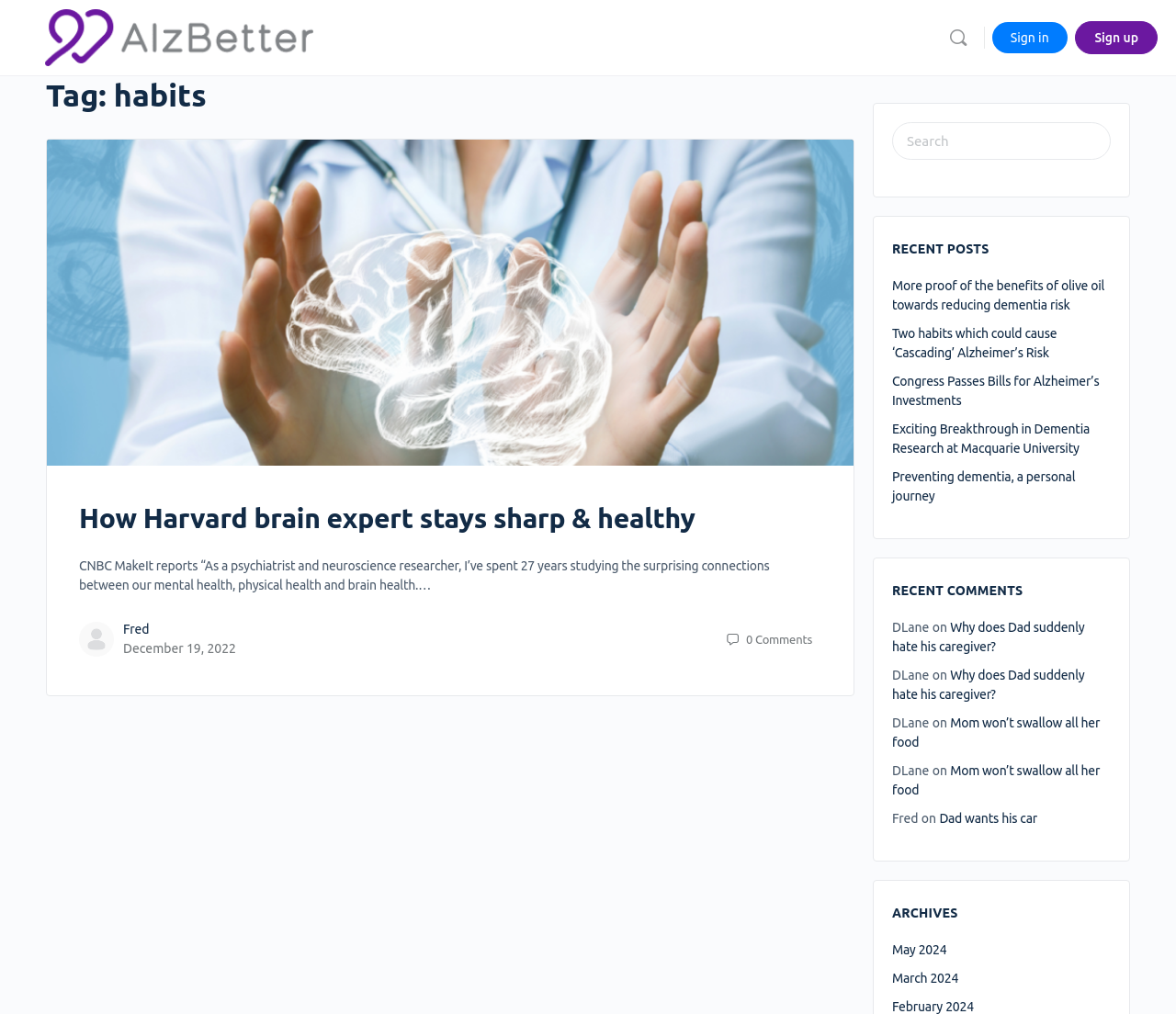Using the image as a reference, answer the following question in as much detail as possible:
What is the title of the first article?

I found the title of the first article by looking at the heading element with the text 'How Harvard brain expert stays sharp & healthy' inside the article element.